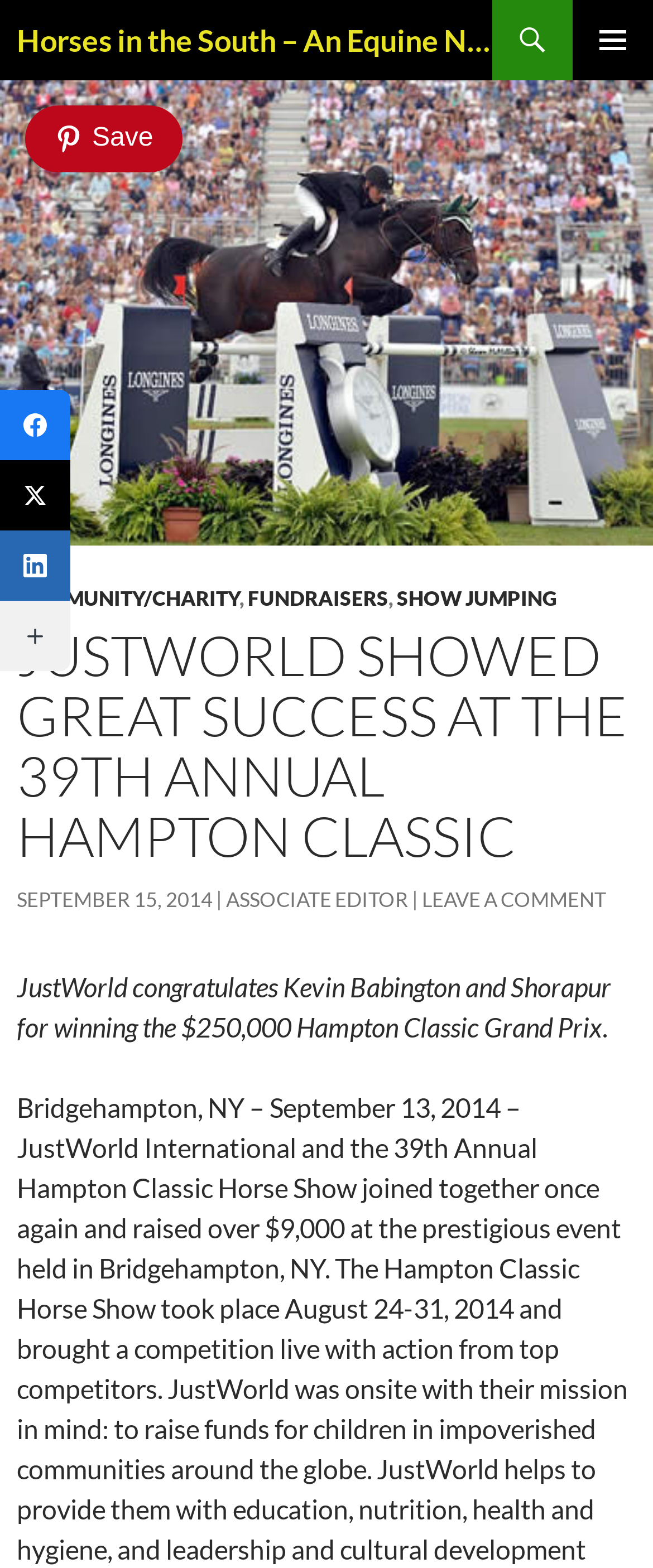Provide the bounding box coordinates of the HTML element this sentence describes: "parent_node: Facebook aria-label="Facebook"".

[0.0, 0.249, 0.108, 0.293]